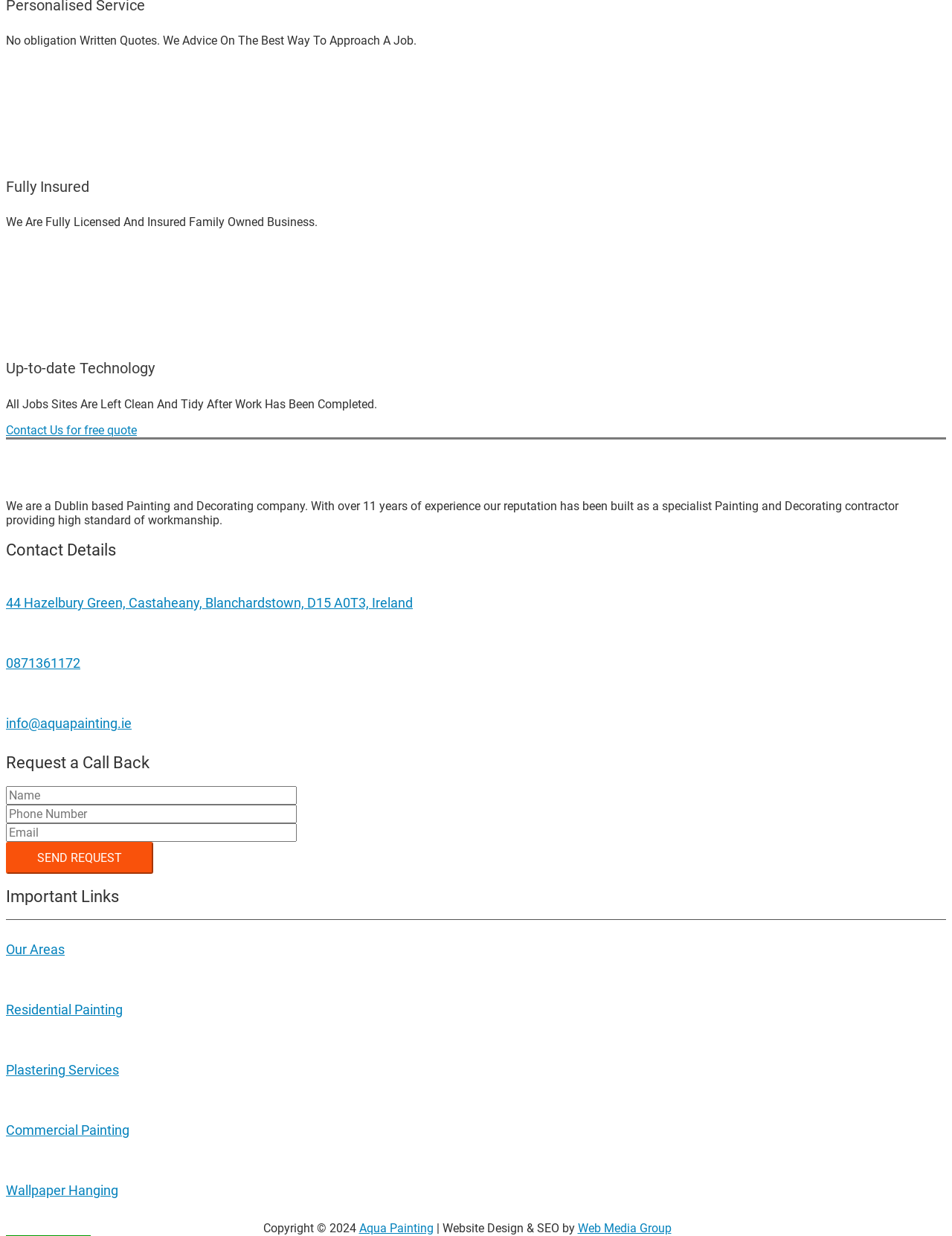Extract the bounding box coordinates for the described element: "info@aquapainting.ie". The coordinates should be represented as four float numbers between 0 and 1: [left, top, right, bottom].

[0.006, 0.579, 0.138, 0.592]